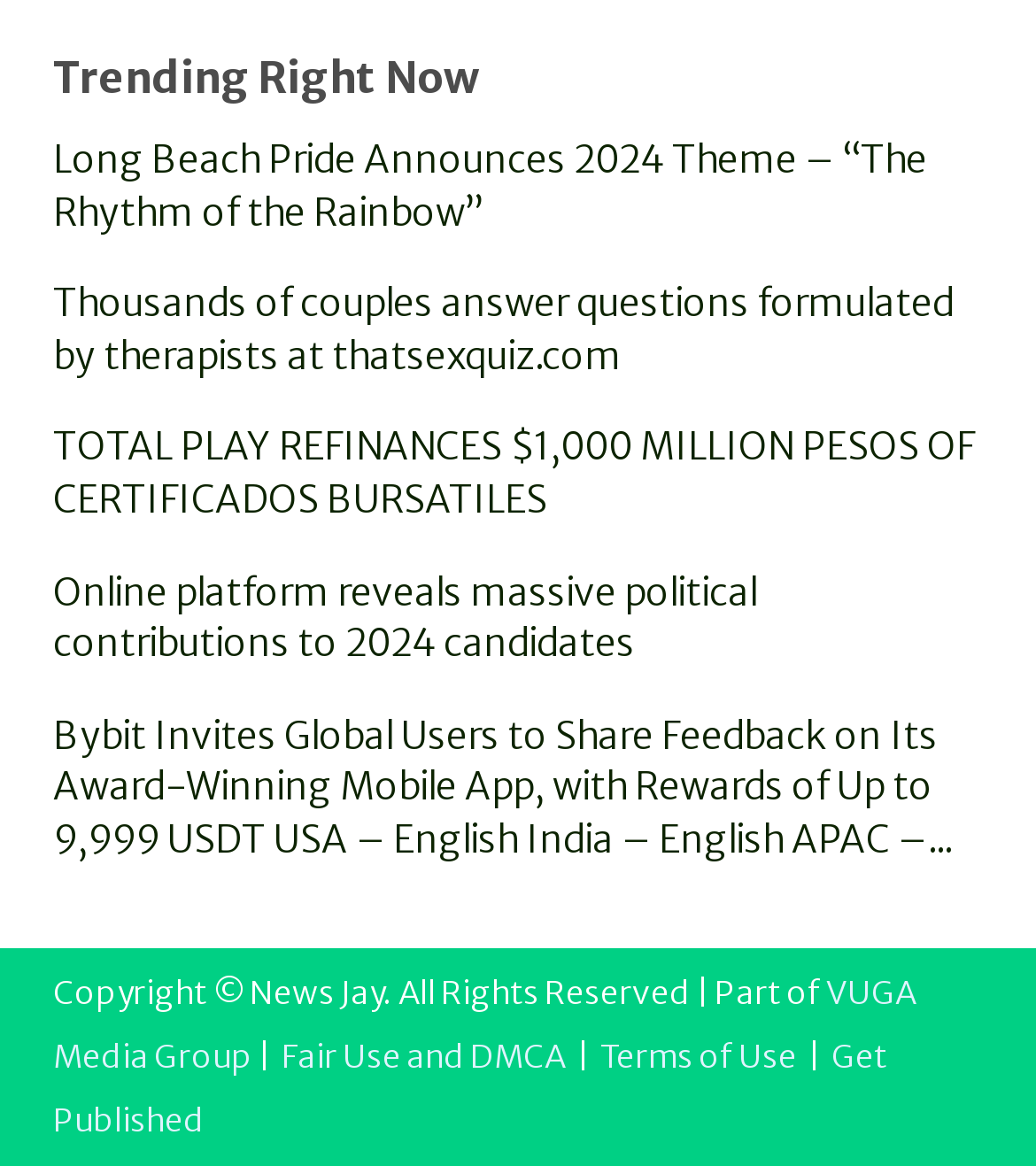Analyze the image and provide a detailed answer to the question: What is the reward for sharing feedback on Bybit's mobile app?

The answer can be found in the fifth heading element, which states 'Bybit Invites Global Users to Share Feedback on Its Award-Winning Mobile App, with Rewards of Up to 9,999 USDT'. This heading is a link, indicating that it can be clicked to access more information about the reward.